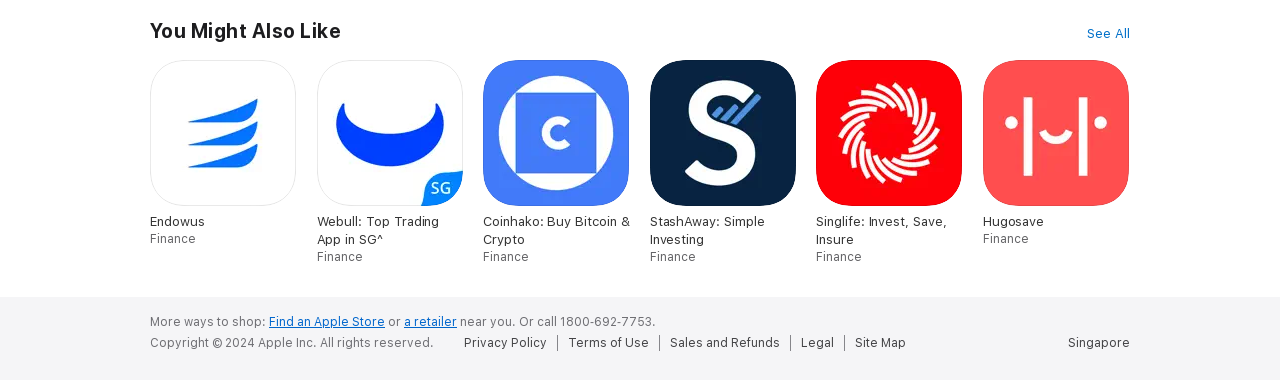Give a succinct answer to this question in a single word or phrase: 
What is the first finance-related link?

Endowus. Finance.